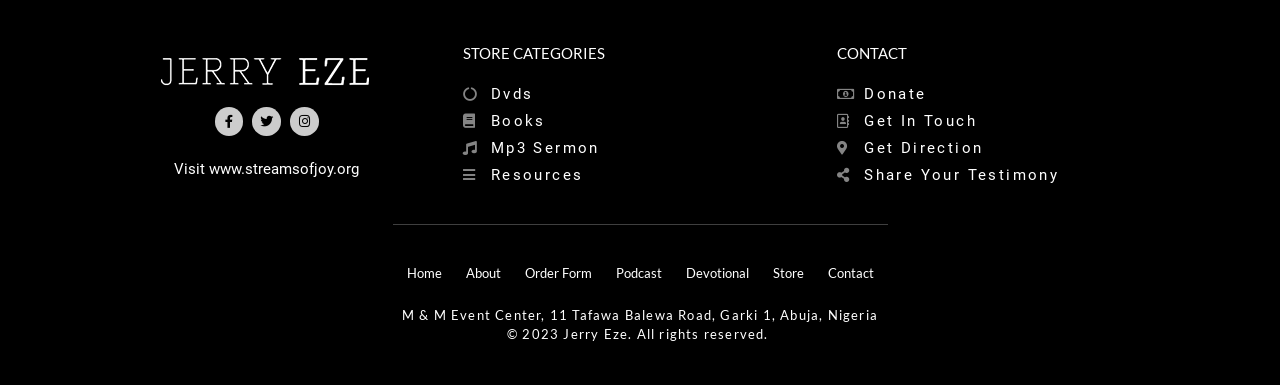Determine the bounding box coordinates for the UI element described. Format the coordinates as (top-left x, top-left y, bottom-right x, bottom-right y) and ensure all values are between 0 and 1. Element description: Contact

[0.638, 0.675, 0.691, 0.743]